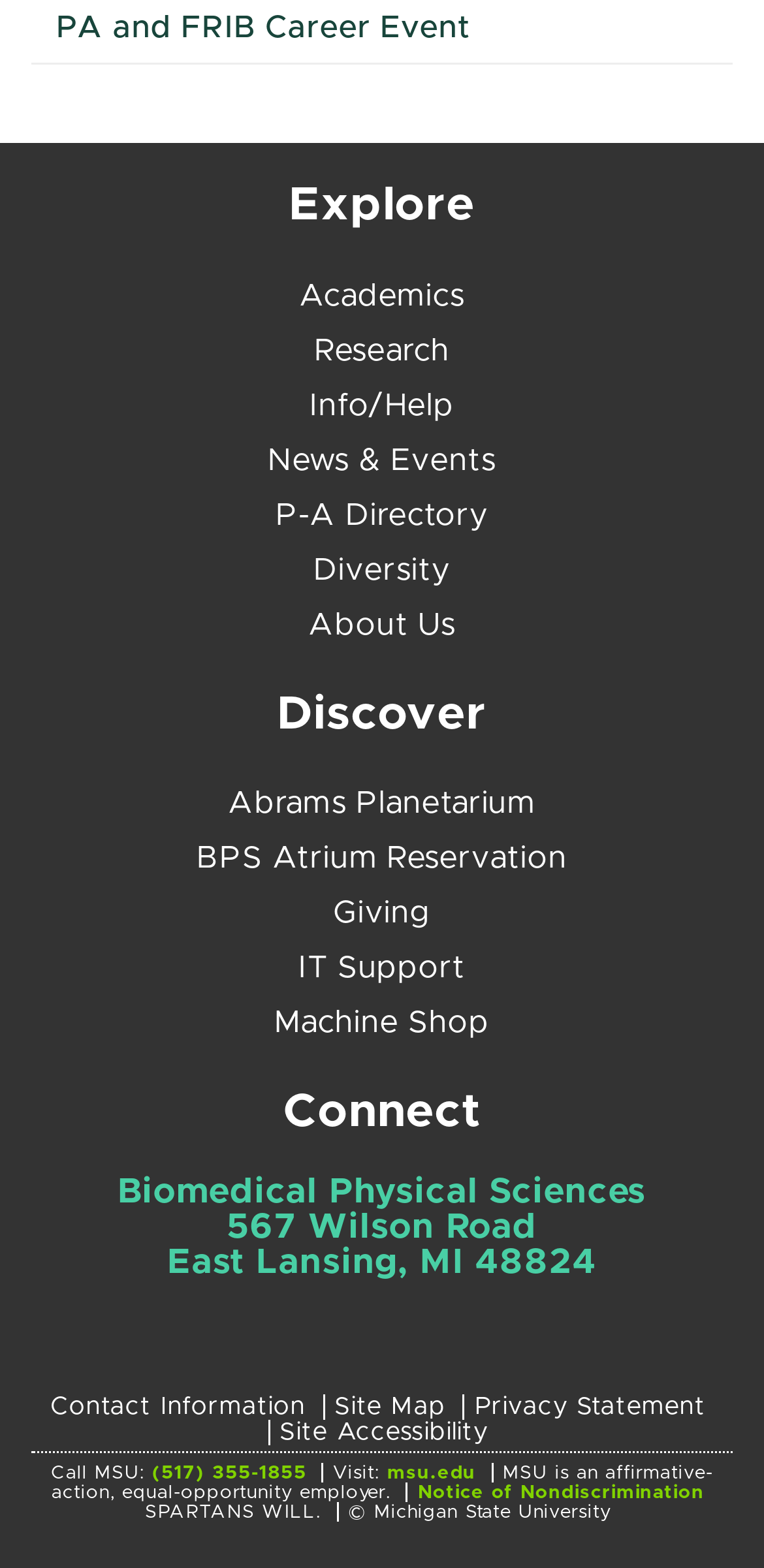What is the slogan of Michigan State University?
Based on the image, provide your answer in one word or phrase.

SPARTANS WILL.